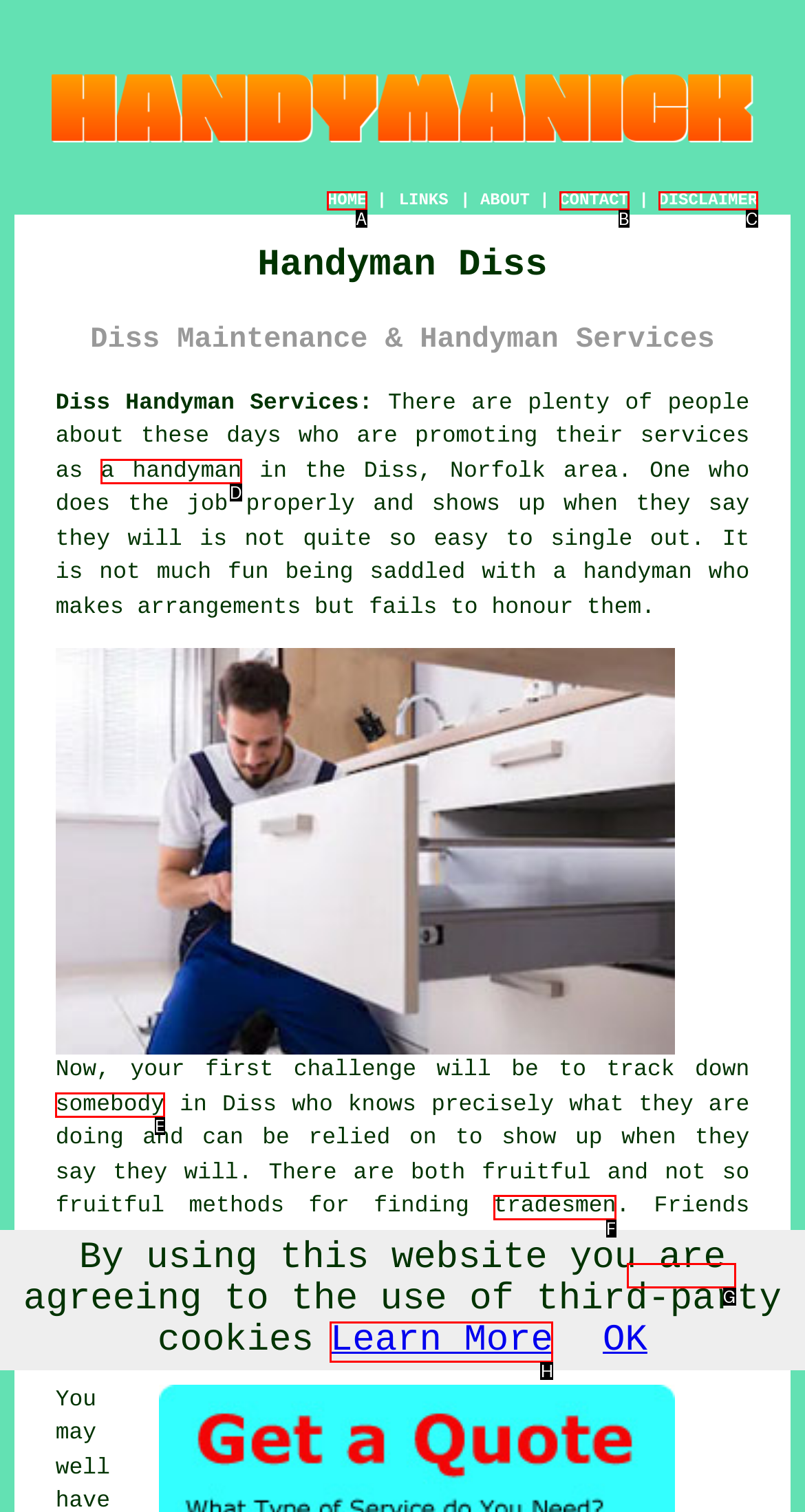Indicate the HTML element that should be clicked to perform the task: Learn more about the website Reply with the letter corresponding to the chosen option.

H